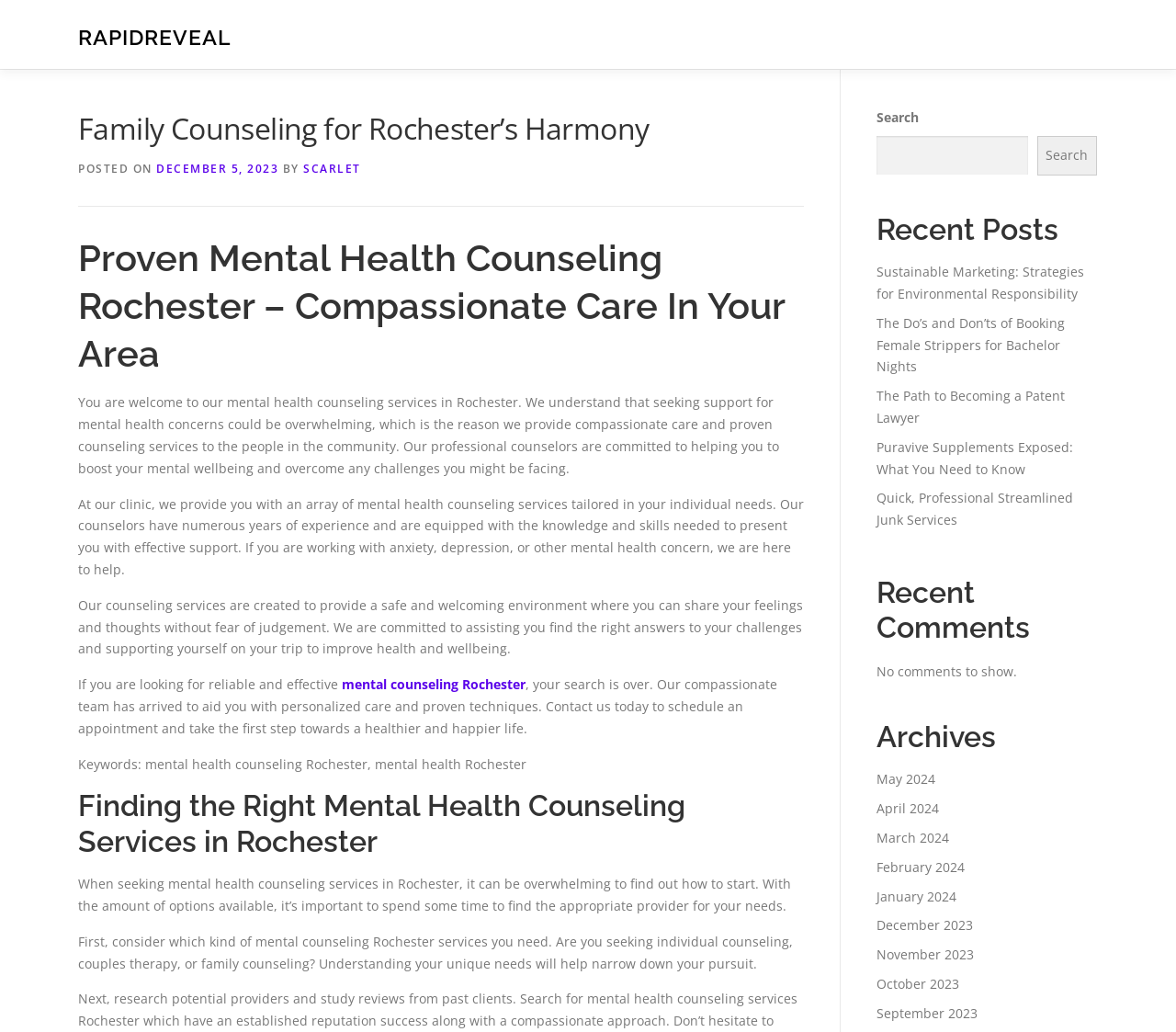Based on the element description parent_node: Search name="s", identify the bounding box coordinates for the UI element. The coordinates should be in the format (top-left x, top-left y, bottom-right x, bottom-right y) and within the 0 to 1 range.

[0.745, 0.132, 0.874, 0.17]